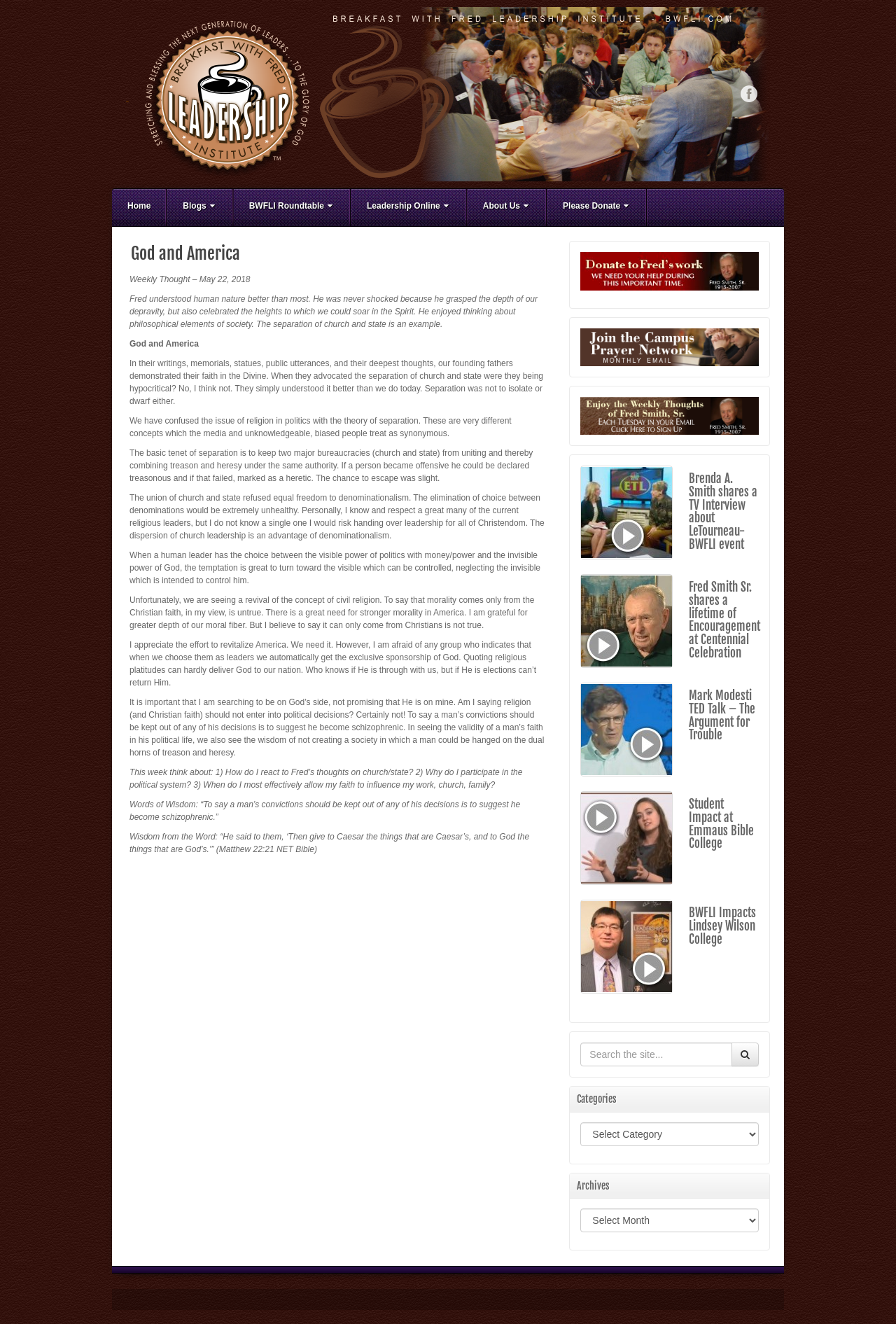Locate the bounding box of the UI element with the following description: "title="BWFLI"".

[0.141, 0.067, 0.859, 0.074]